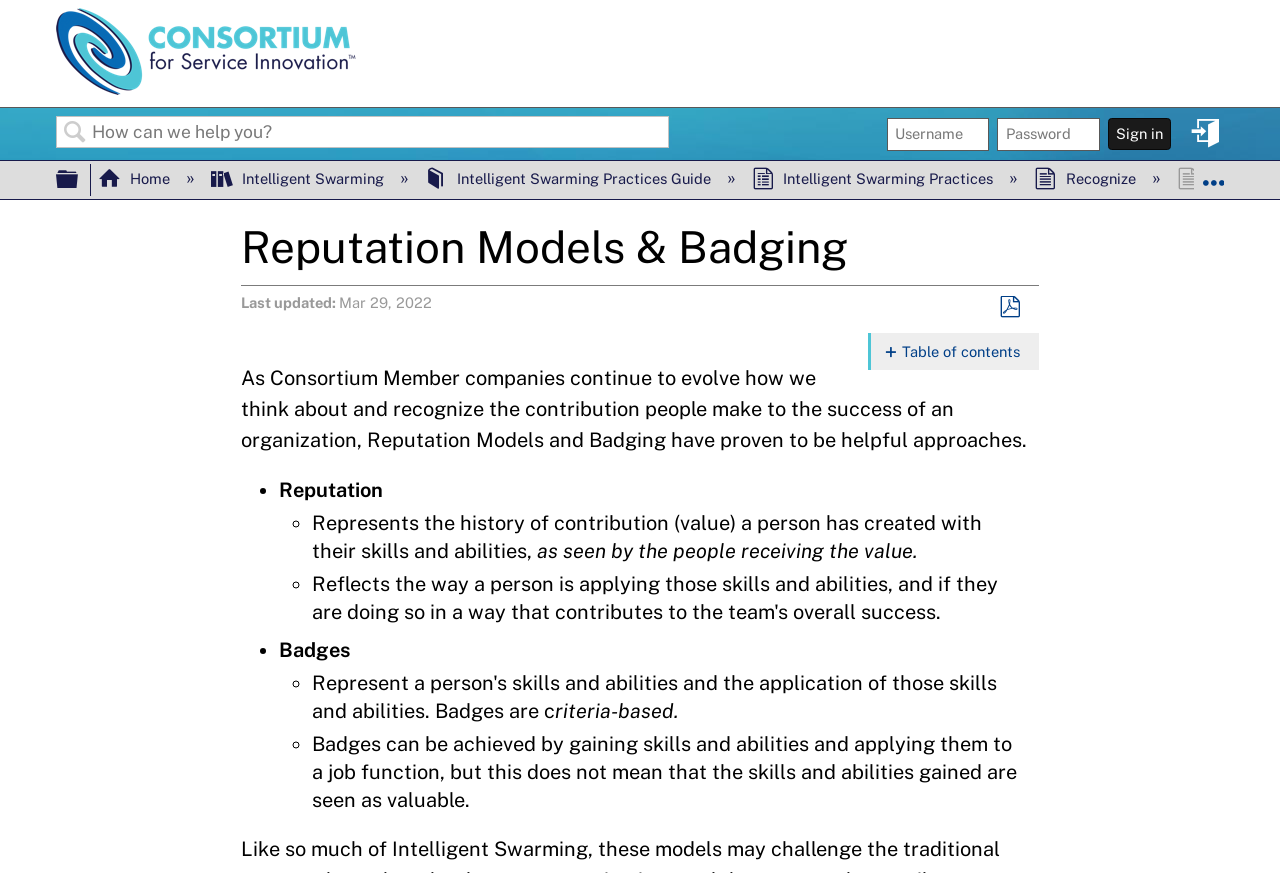Using the webpage screenshot and the element description Intelligent Swarming Practices, determine the bounding box coordinates. Specify the coordinates in the format (top-left x, top-left y, bottom-right x, bottom-right y) with values ranging from 0 to 1.

[0.587, 0.195, 0.779, 0.215]